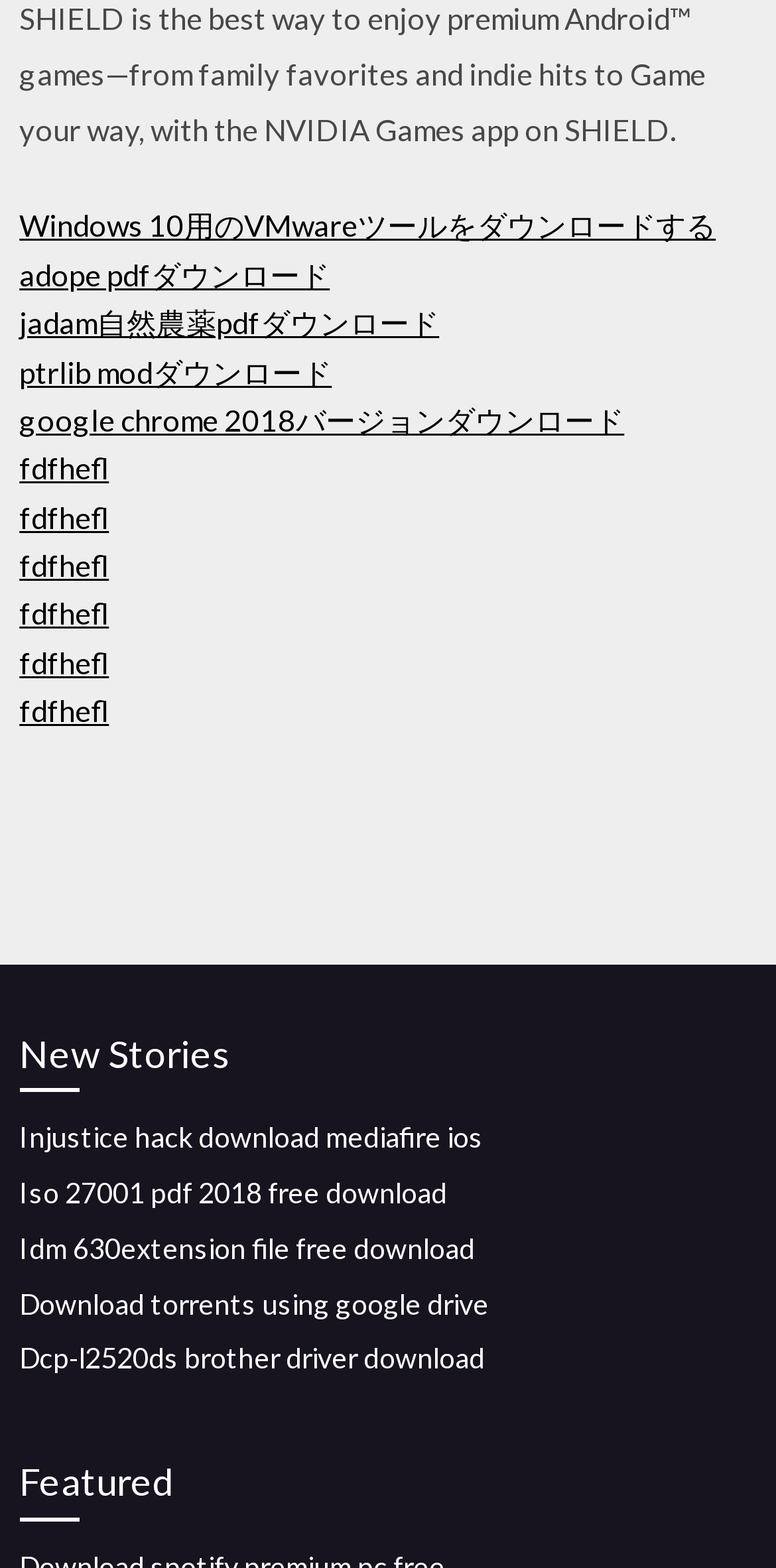Locate the bounding box coordinates of the element that should be clicked to fulfill the instruction: "Get Adobe PDF".

[0.025, 0.163, 0.425, 0.186]